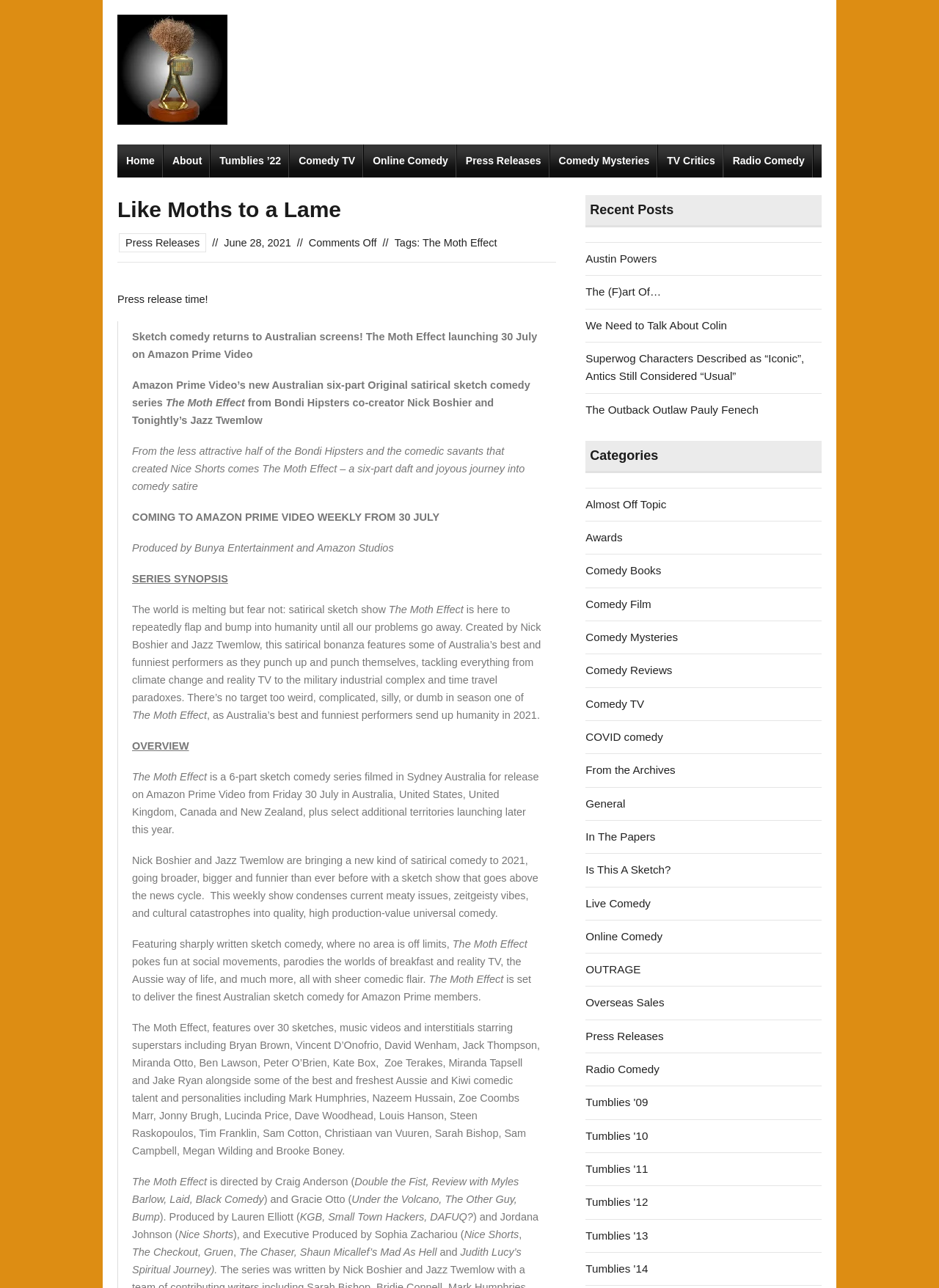What is the title of the webpage?
Give a one-word or short phrase answer based on the image.

Like Moths to a Lame